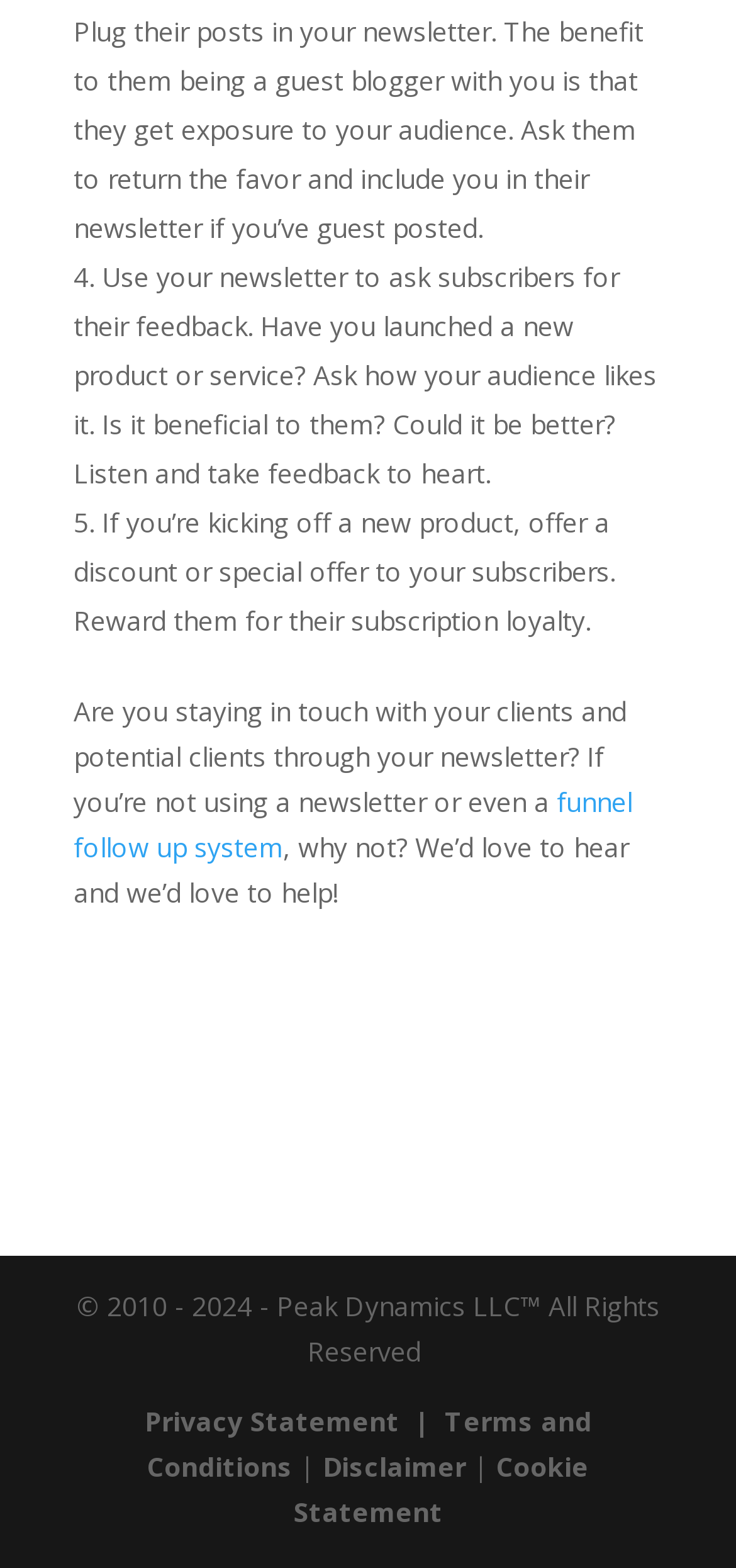Give a one-word or short phrase answer to this question: 
What is the purpose of using a newsletter?

To stay in touch with clients